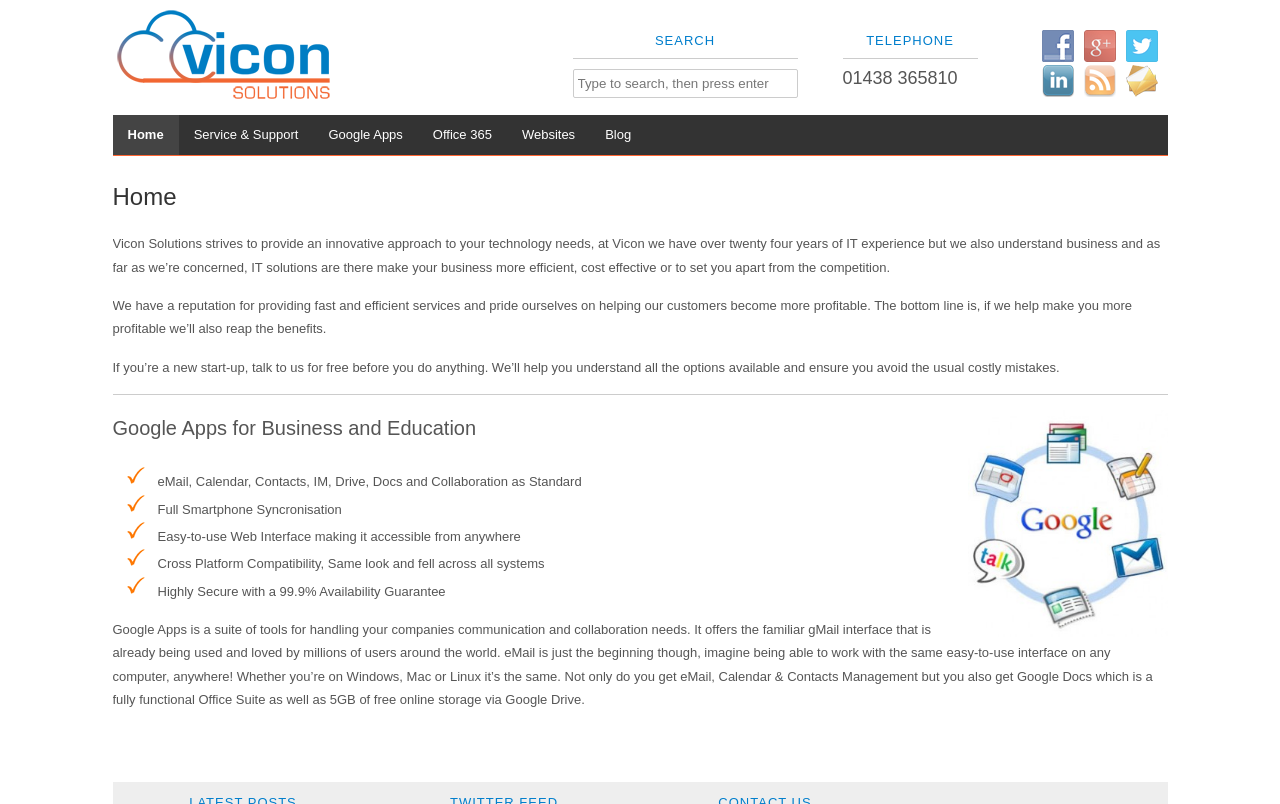What is the main service provided by Vicon Solutions?
Provide a one-word or short-phrase answer based on the image.

IT solutions